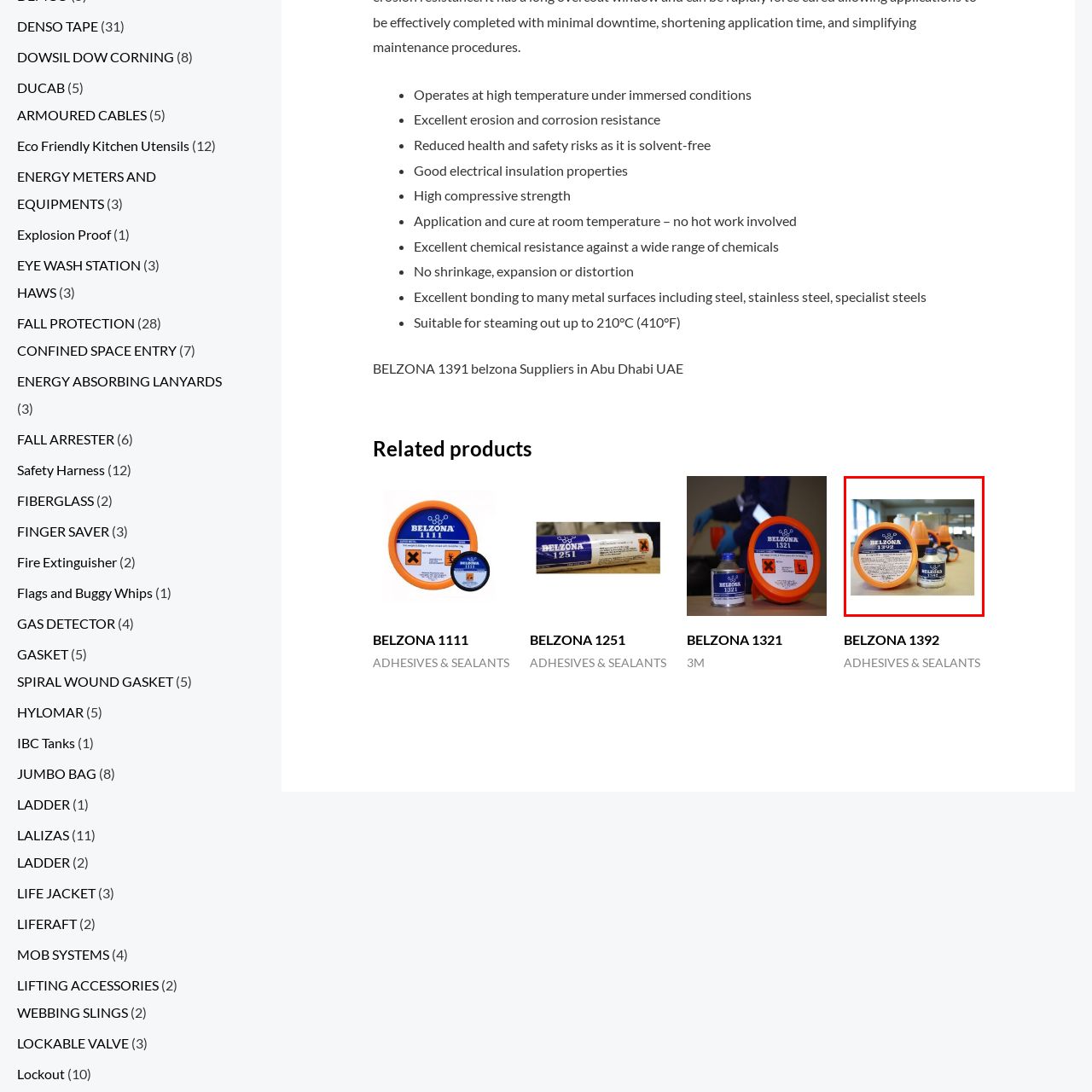Observe the content inside the red rectangle and respond to the question with one word or phrase: 
What type of setting is hinted at in the background?

industrial setting